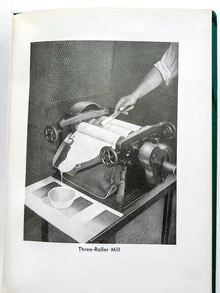Create a detailed narrative of what is happening in the image.

The image depicts a Three-Roller Mill, an essential piece of equipment commonly used in industries such as dyeing and pigmentation. The photograph features a hand positioning a sheet of material as it is fed through the rollers of the machine, showcasing the process of milling, which is crucial for ensuring even distribution of materials in various formulations. The workspace is set in a professional environment, highlighting the practical application of the mill in producing consistent textures and colors for industrial purposes. This visual captures a moment from the technical processes involved in the manufacture of dyestuffs, effectively illustrating the machinery's functionality and its role in material preparation.